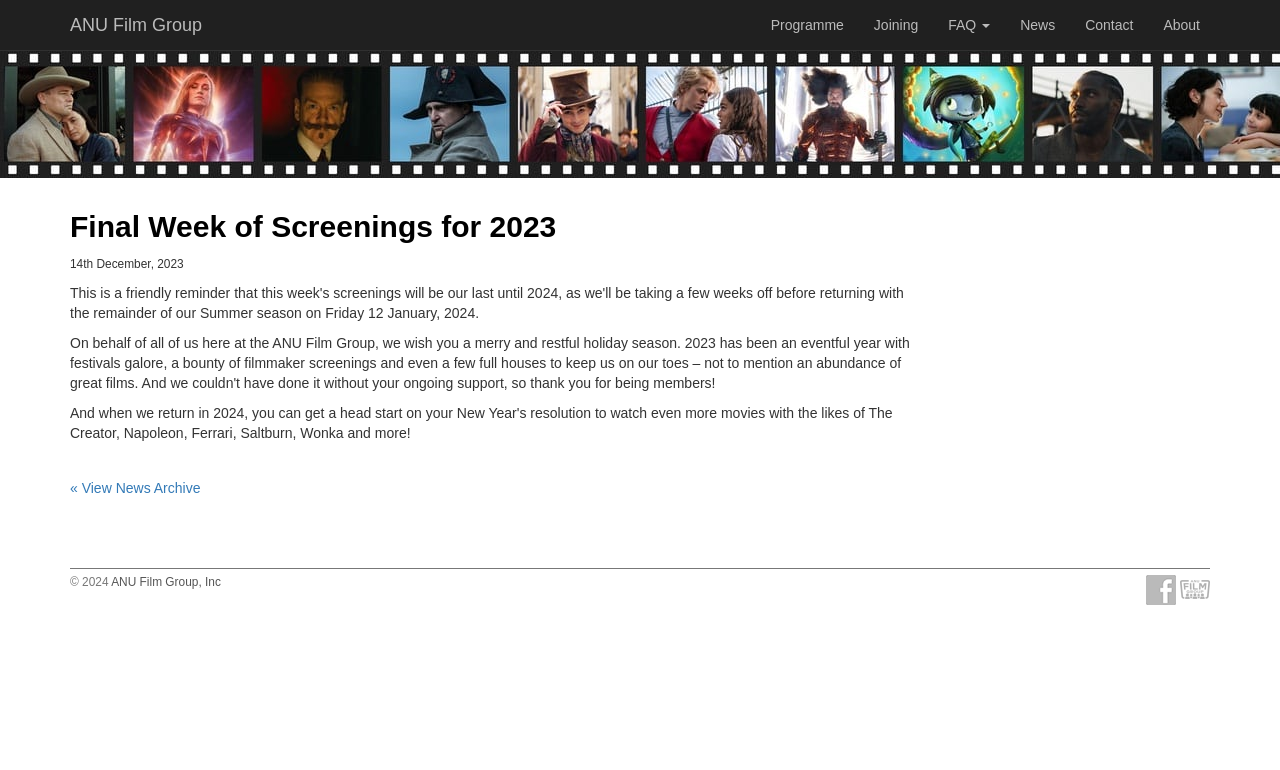Please provide a comprehensive response to the question below by analyzing the image: 
What social media platform is linked?

The social media platform linked can be found at the bottom of the webpage, where there is an image of the Facebook logo, which is a link to the Facebook page.